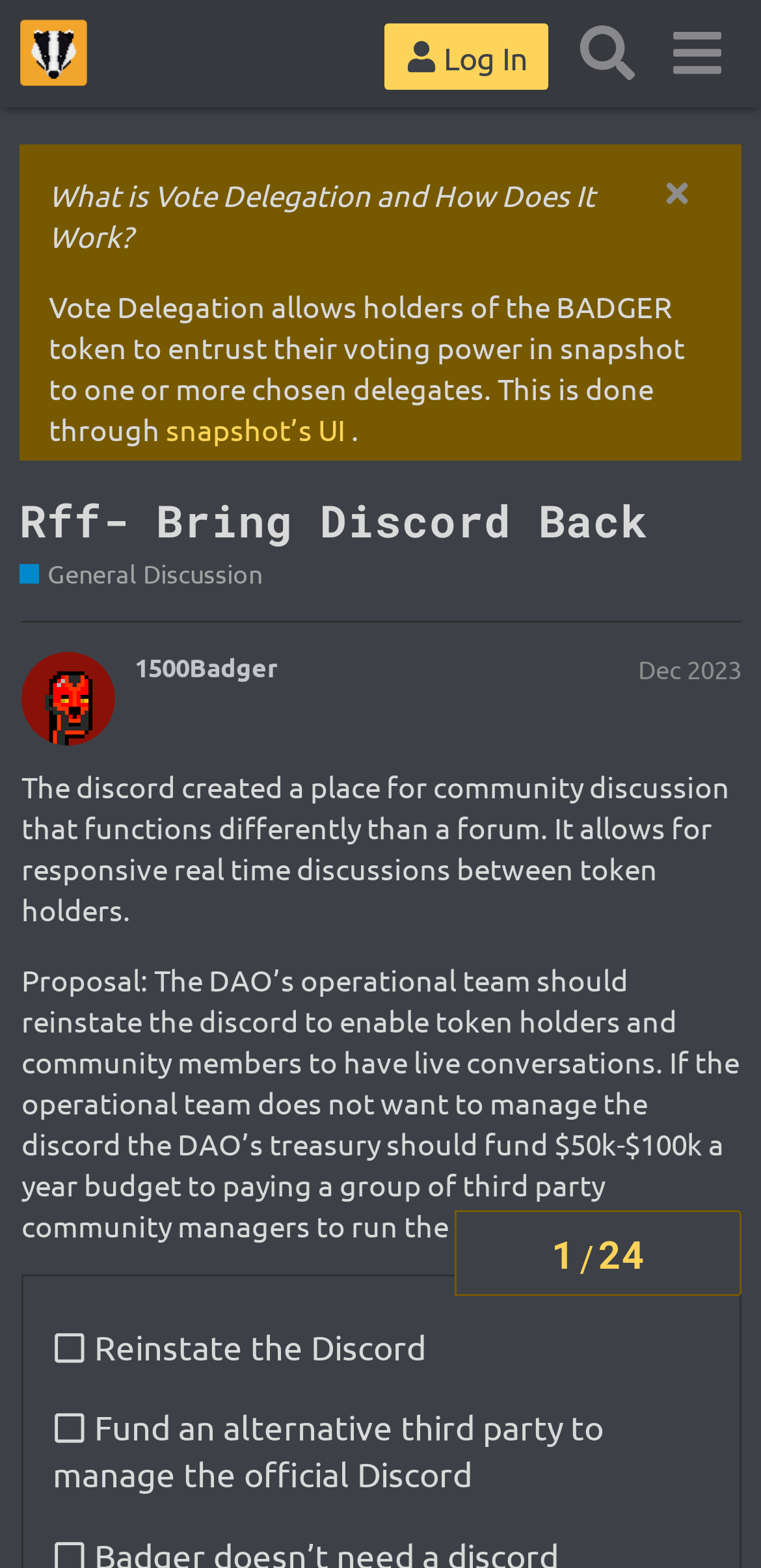Please identify the bounding box coordinates of the clickable area that will allow you to execute the instruction: "Click on the 'Rff- Bring Discord Back' link".

[0.026, 0.313, 0.851, 0.351]